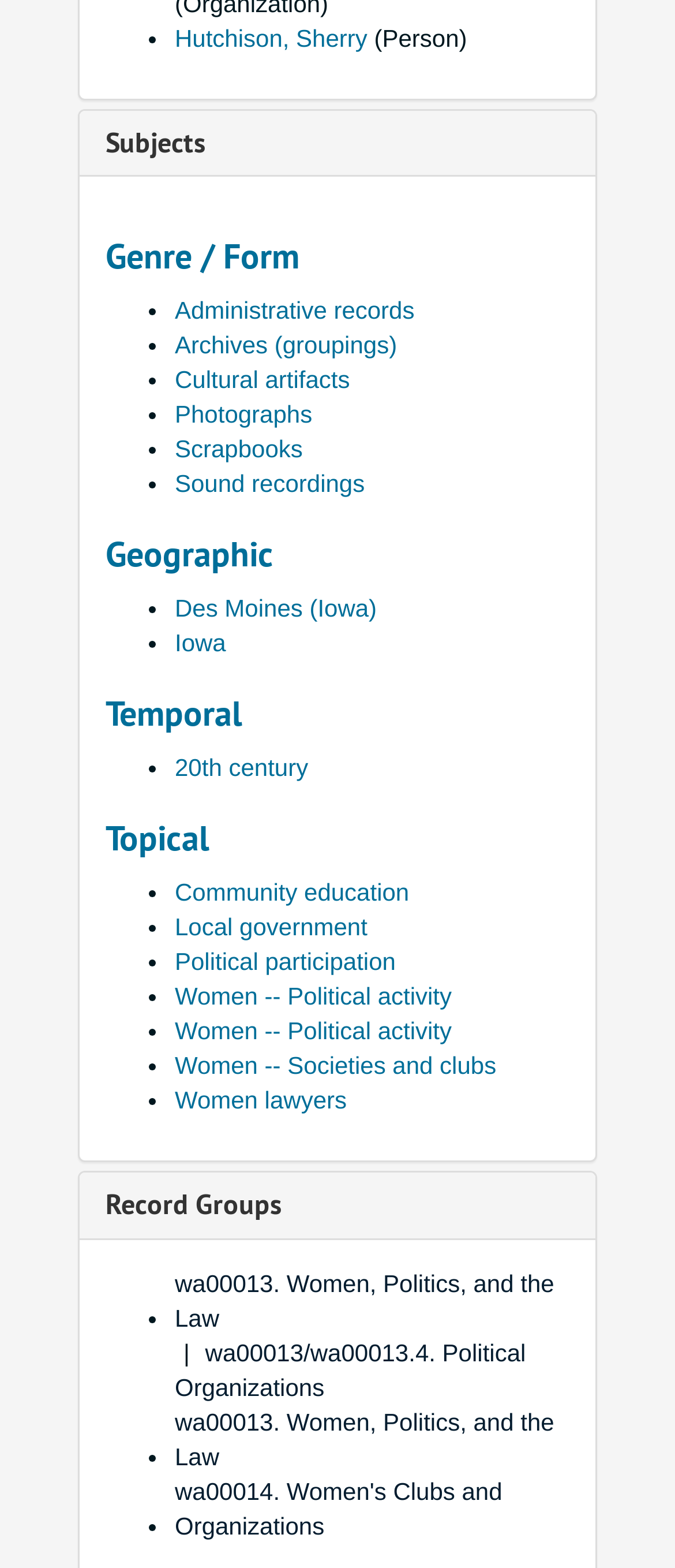Given the element description "Iowa" in the screenshot, predict the bounding box coordinates of that UI element.

[0.259, 0.401, 0.335, 0.419]